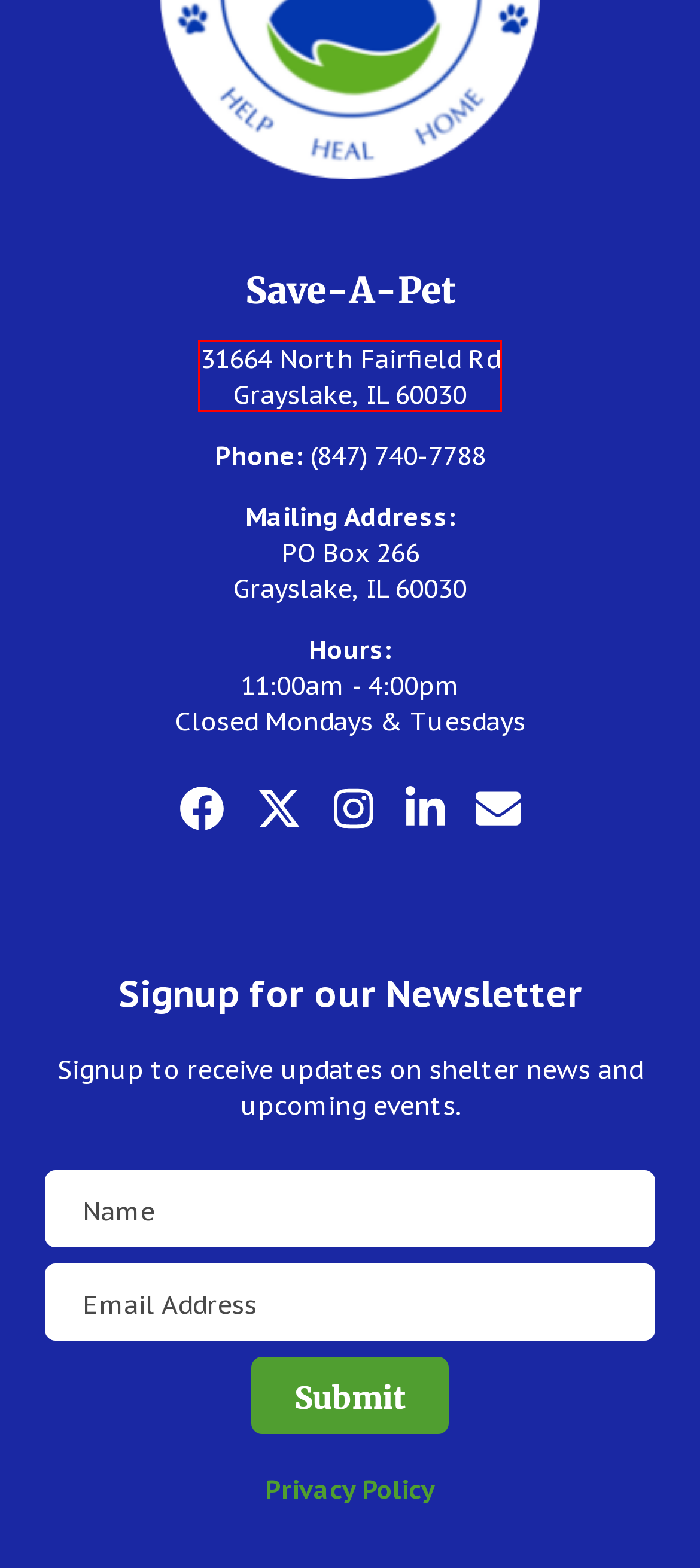You have been given a screenshot of a webpage with a red bounding box around a UI element. Select the most appropriate webpage description for the new webpage that appears after clicking the element within the red bounding box. The choices are:
A. Big Hollow PTO – Save-A-Pet, Inc.
B. Grayslake Summer Days Parade! - Save-A-Pet, Inc.
C. 高德地图
D. Mum Sale Pick-Up - Save-A-Pet, Inc.
E. Events from June 9 – August 24 – Save-A-Pet, Inc.
F. Privacy Policy - Save-A-Pet, Inc.
G. Home - Save-A-Pet, Inc.
H. Adoption Procedure & Fees - Save-A-Pet, Inc.

C